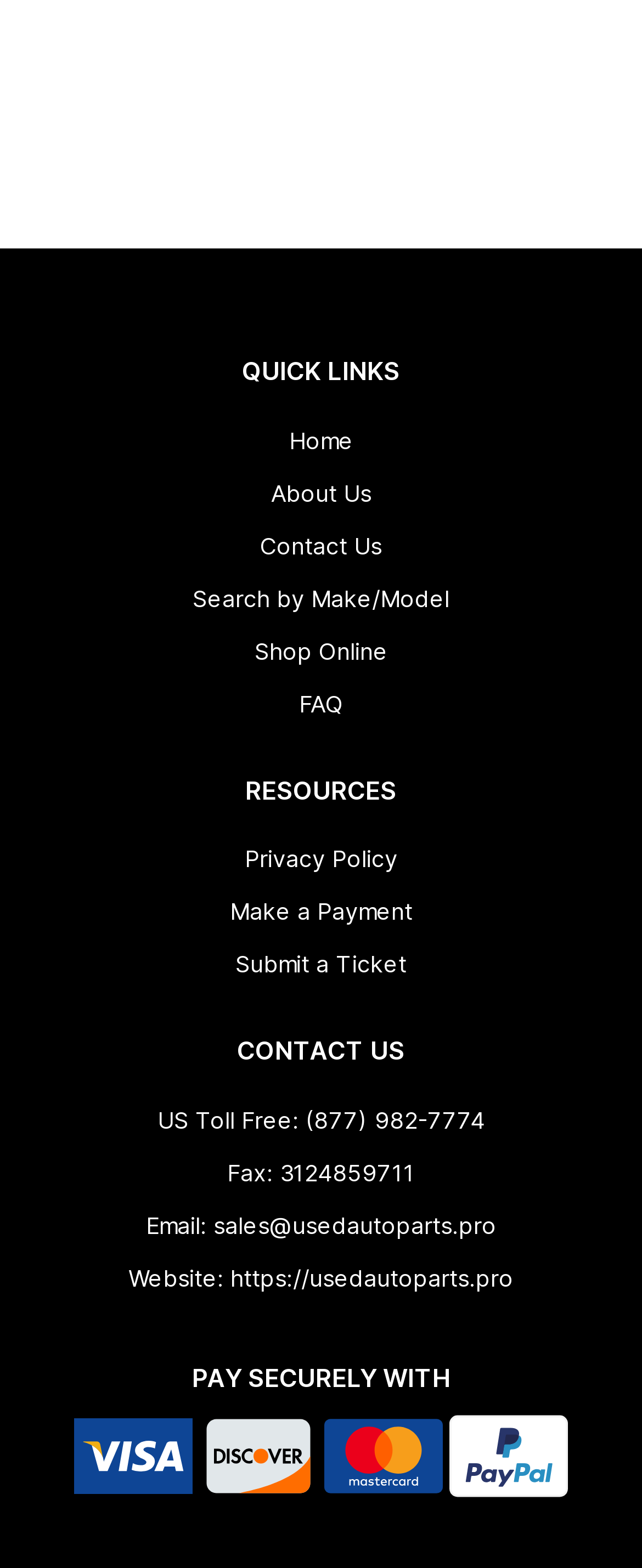Predict the bounding box of the UI element that fits this description: "Home".

[0.45, 0.271, 0.55, 0.289]